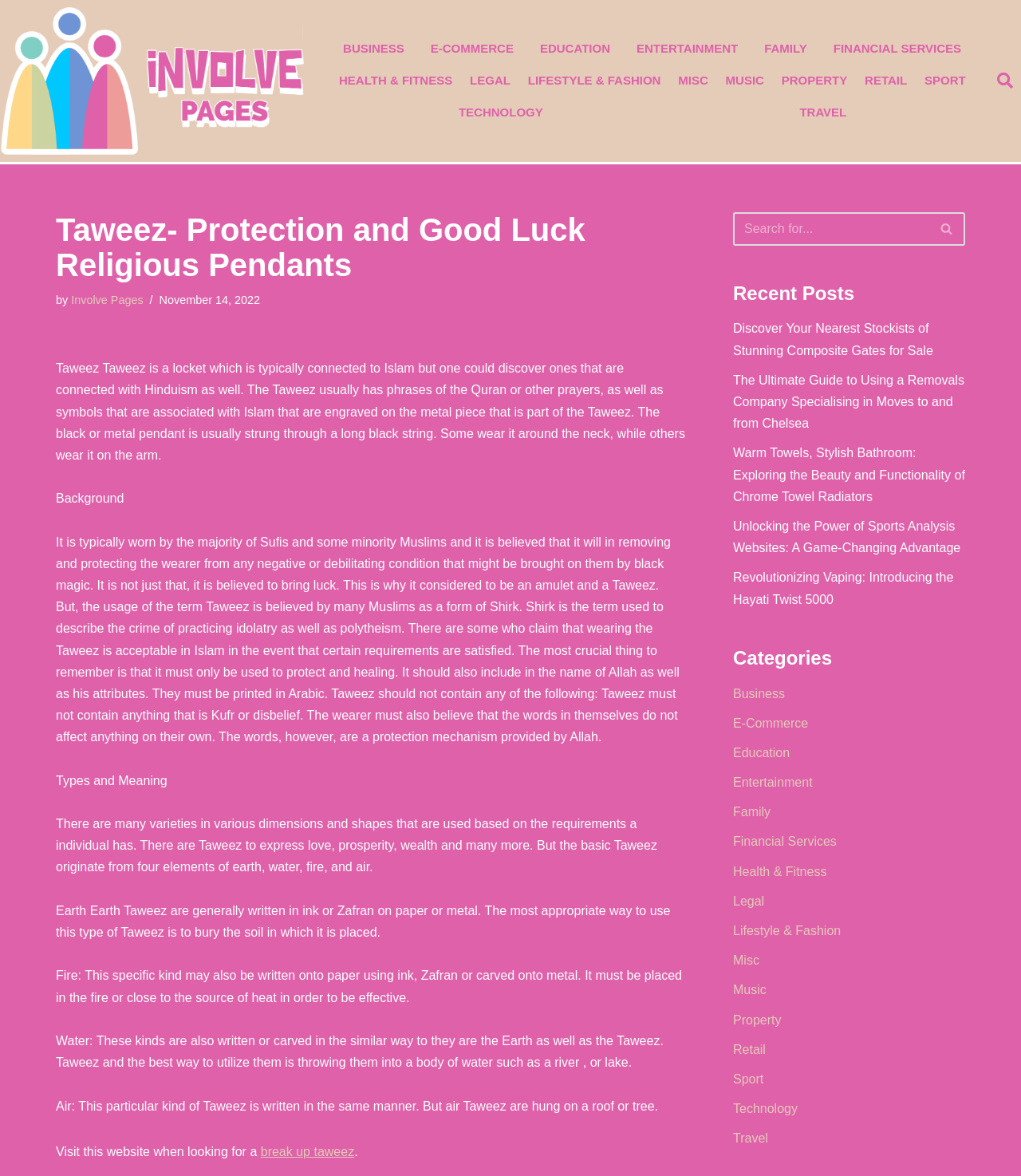How is an air Taweez used?
Look at the image and respond with a single word or a short phrase.

Hung on a roof or tree